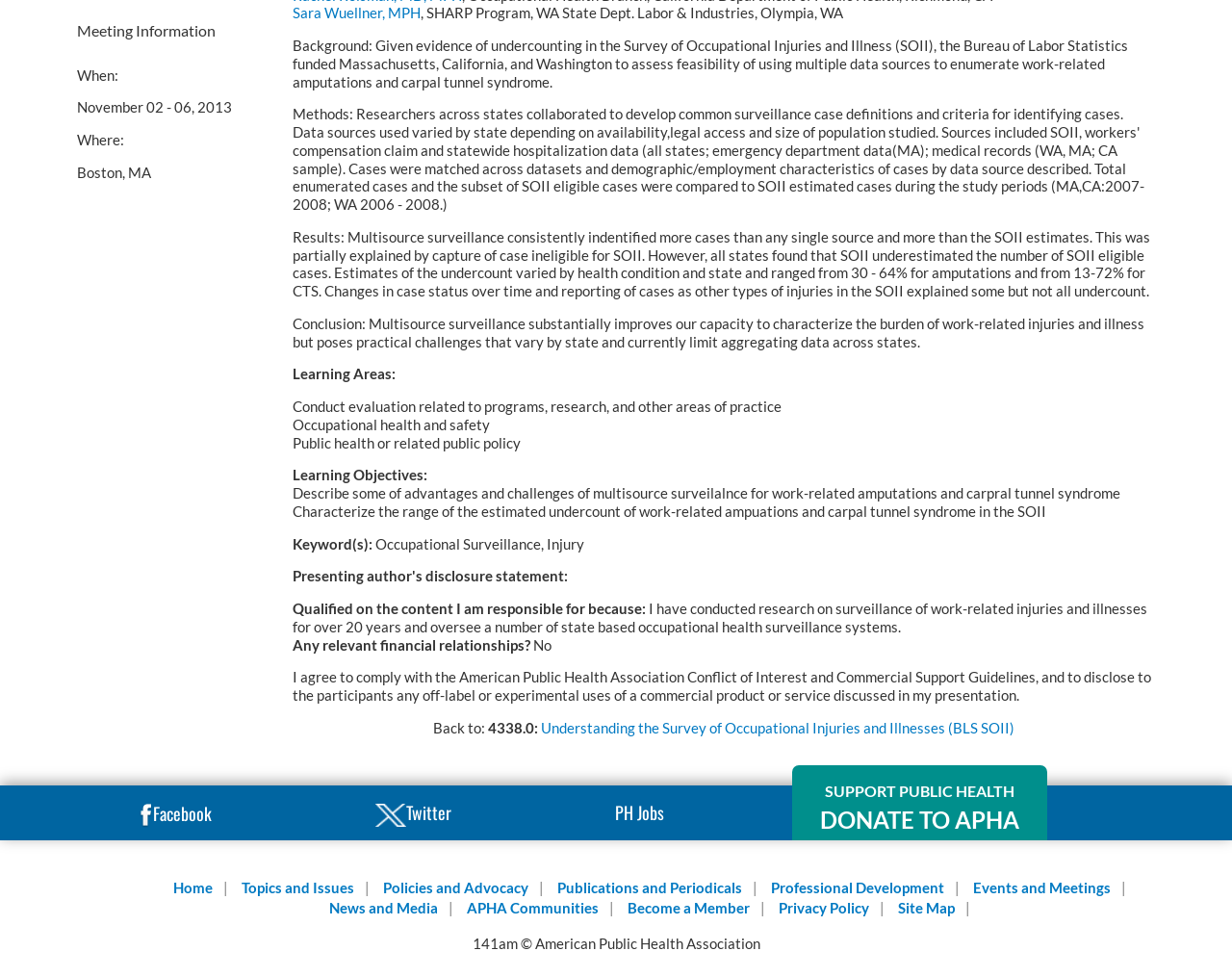Predict the bounding box coordinates of the UI element that matches this description: "Professional Development". The coordinates should be in the format [left, top, right, bottom] with each value between 0 and 1.

[0.625, 0.899, 0.766, 0.918]